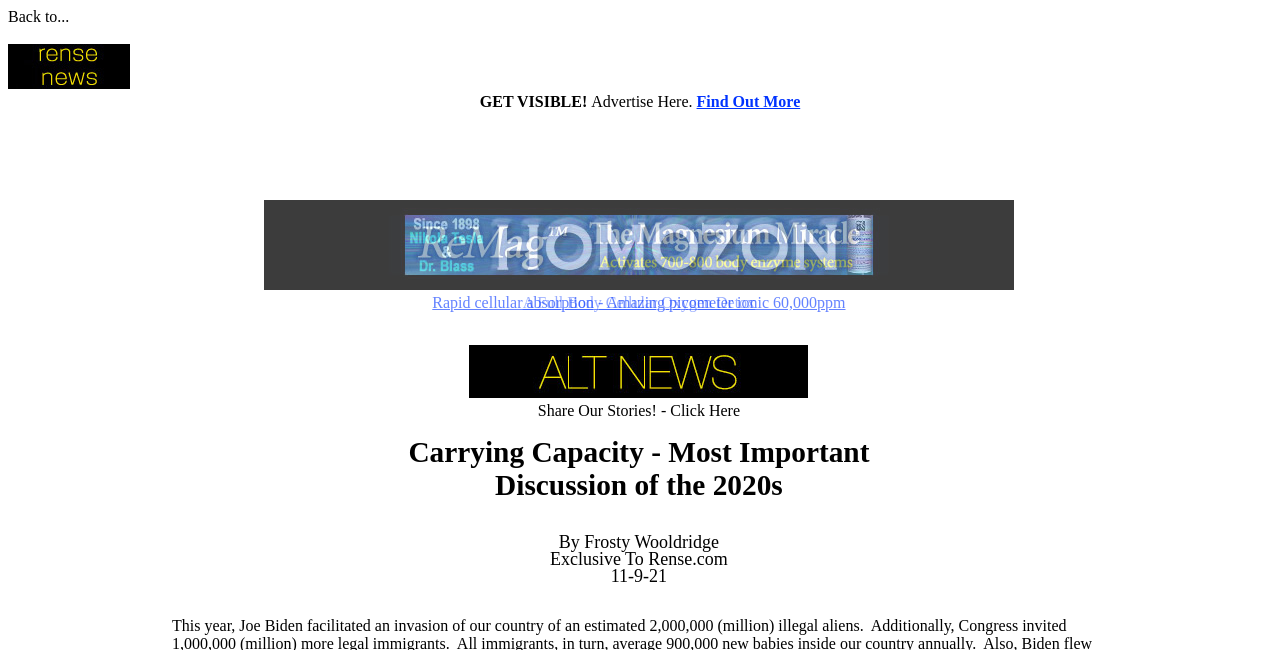What type of content is being advertised?
From the screenshot, supply a one-word or short-phrase answer.

Health product